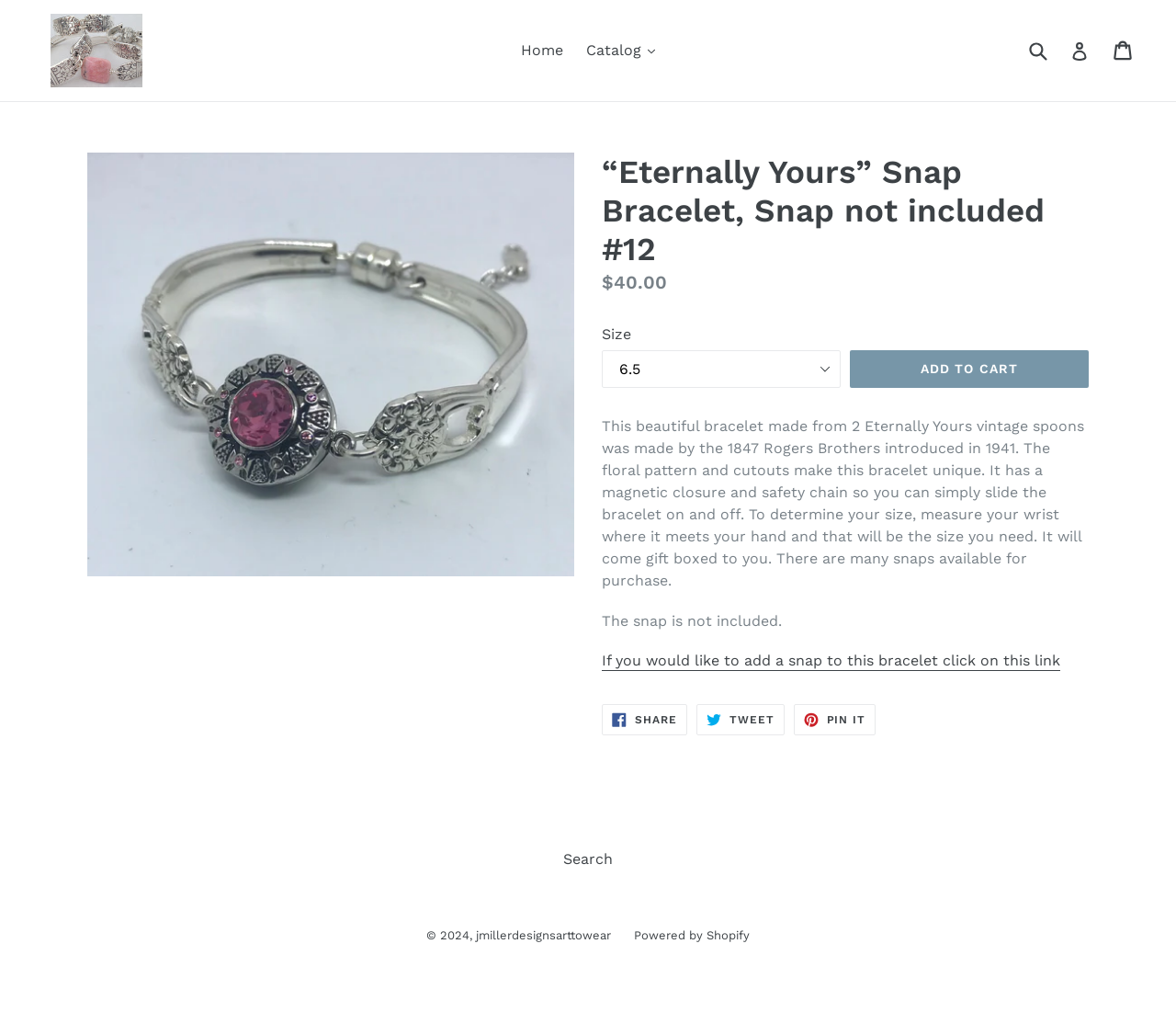Locate the bounding box coordinates of the element that needs to be clicked to carry out the instruction: "View your cart". The coordinates should be given as four float numbers ranging from 0 to 1, i.e., [left, top, right, bottom].

[0.947, 0.029, 0.965, 0.071]